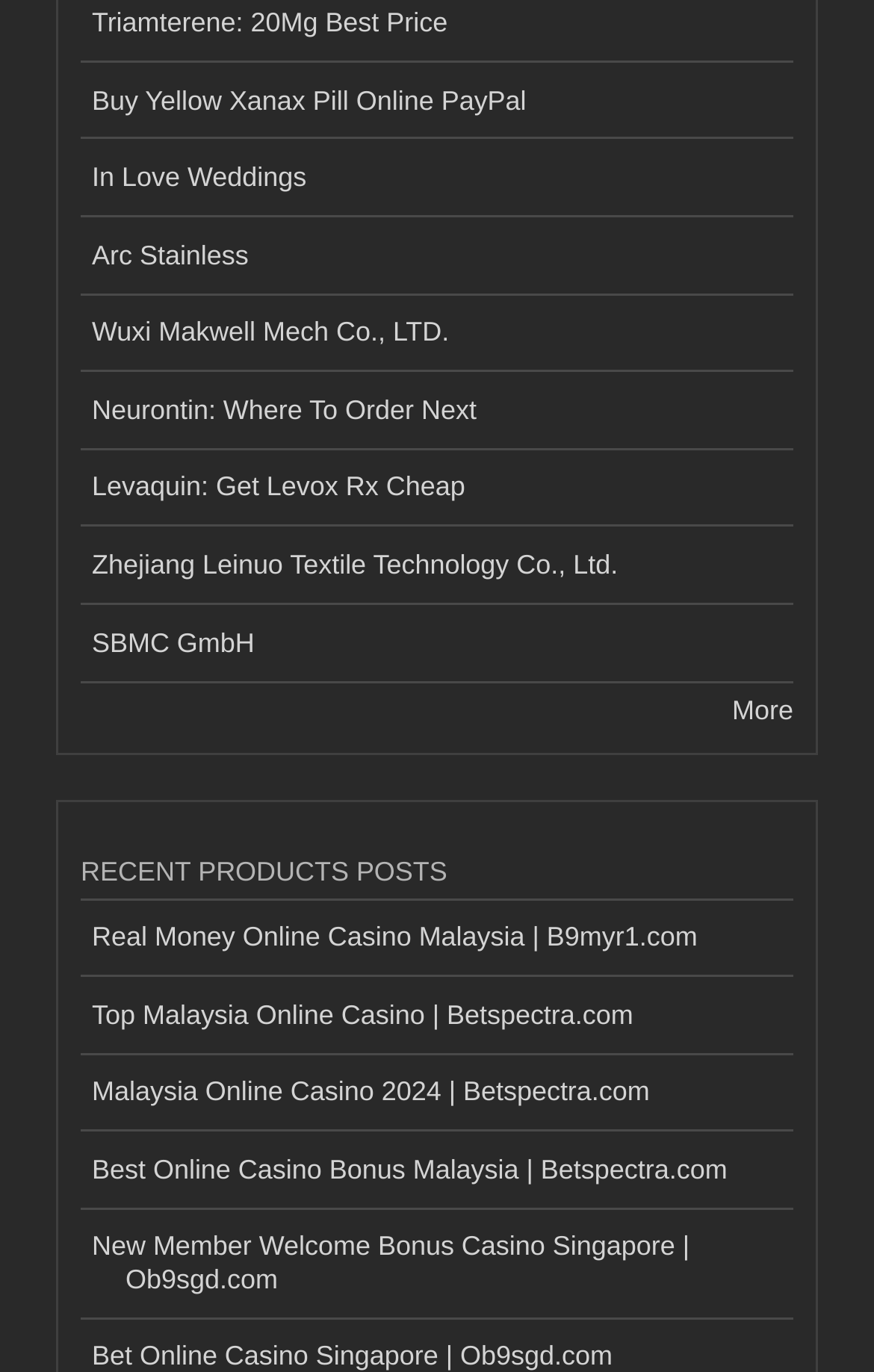What is the last link on the webpage?
Using the image as a reference, answer the question with a short word or phrase.

New Member Welcome Bonus Casino Singapore | Ob9sgd.com